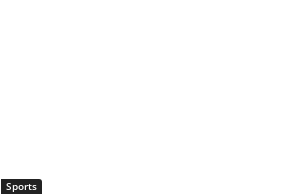Refer to the screenshot and answer the following question in detail:
What is the name of the athletic association organizing the basketball finals?

The name of the athletic association organizing the basketball finals can be determined by reading the caption, which mentions the University Athletic Association of the Philippines (UAAP) as the governing body of the competition.